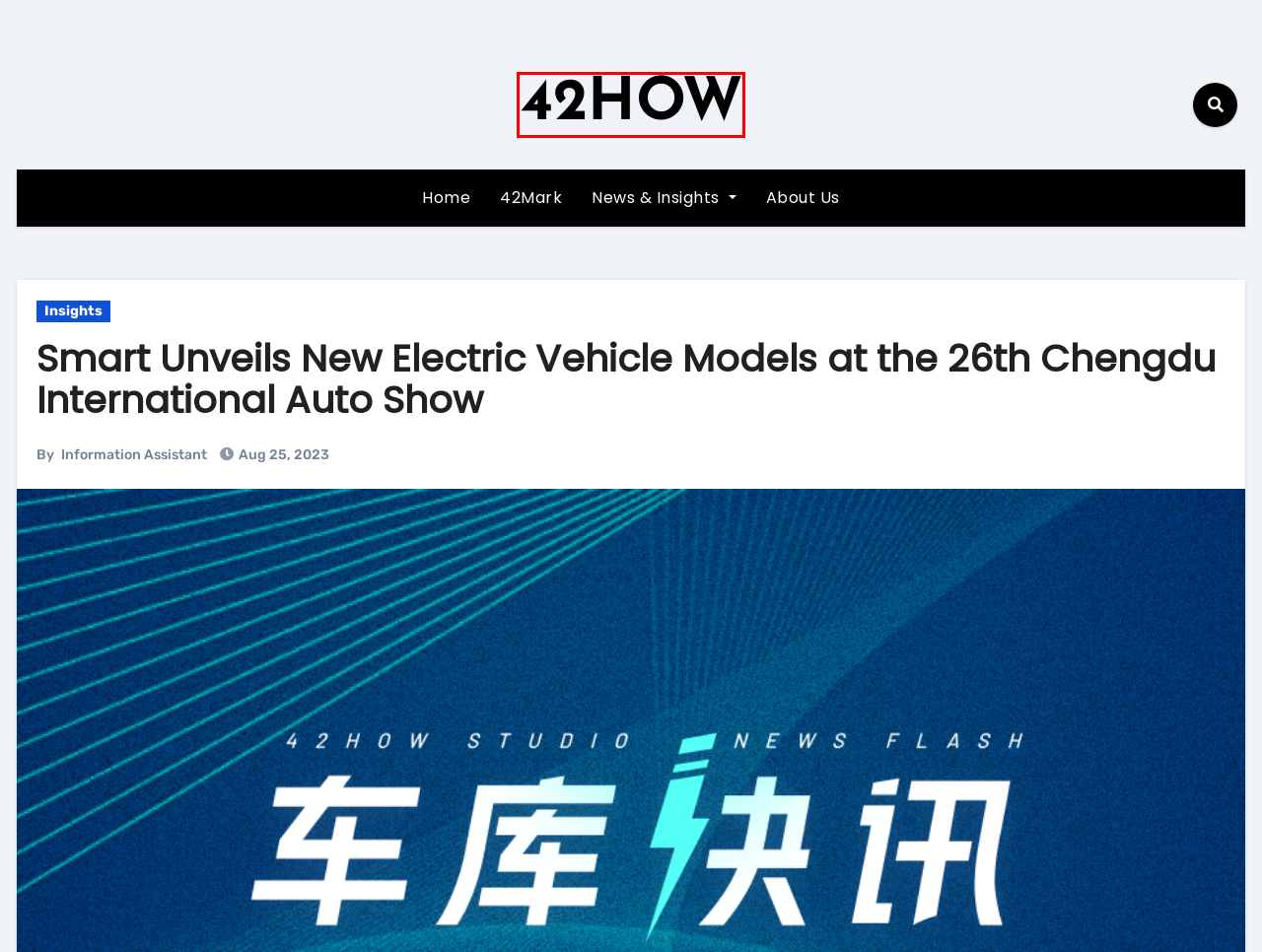You are given a screenshot of a webpage with a red rectangle bounding box. Choose the best webpage description that matches the new webpage after clicking the element in the bounding box. Here are the candidates:
A. 42Mark - 42HOW
B. Information Assistant - 42HOW
C. News & Insights - 42HOW
D. About Us - 42HOW
E. HOW - 42HOW
F. Can EVERUS 2.0 Era’s First Strategic Vehicle Outshine Other Models? - 42HOW
G. 42HOW - HOME
H. Insights - 42HOW

G